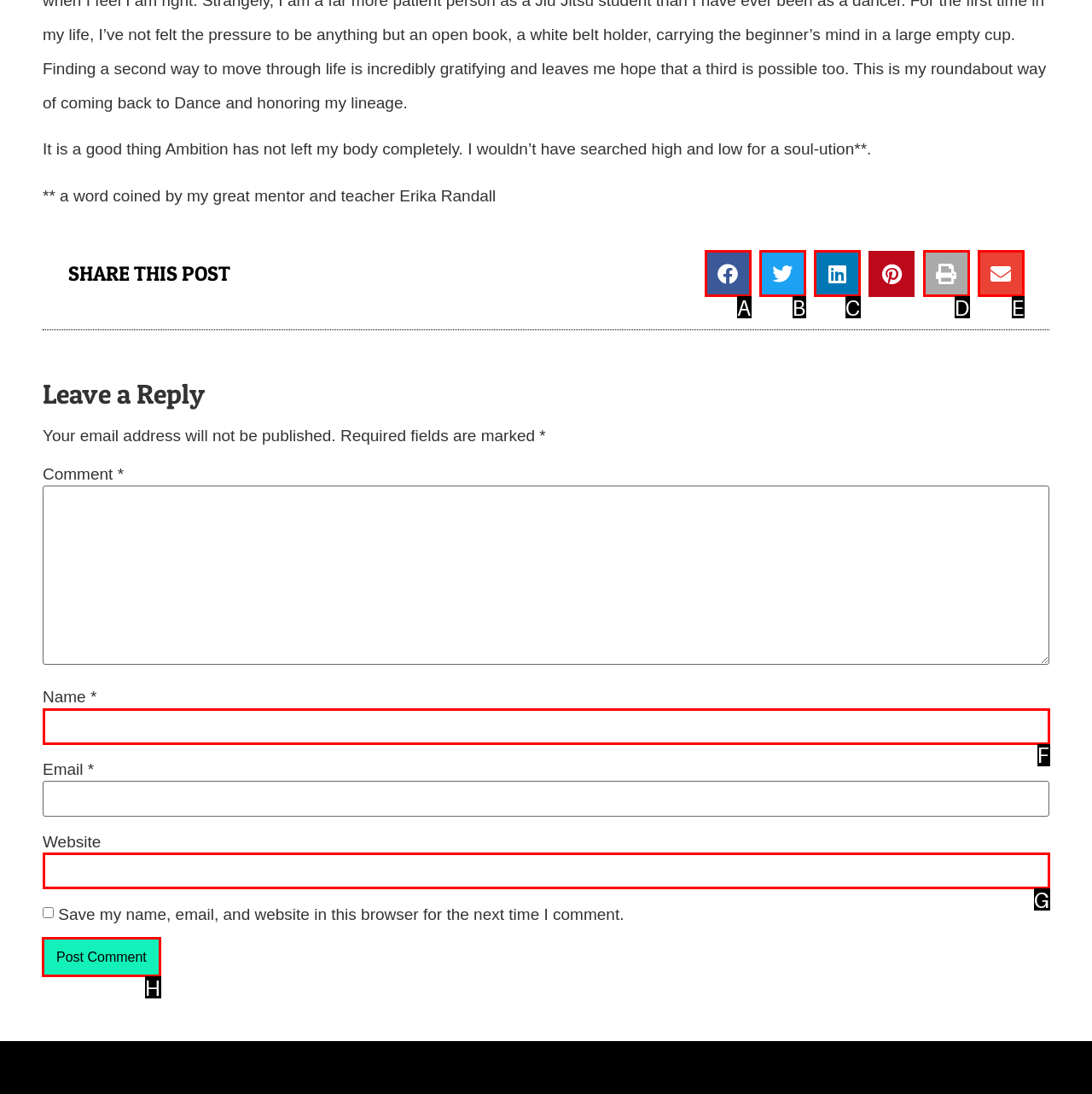What option should you select to complete this task: Post a comment? Indicate your answer by providing the letter only.

H